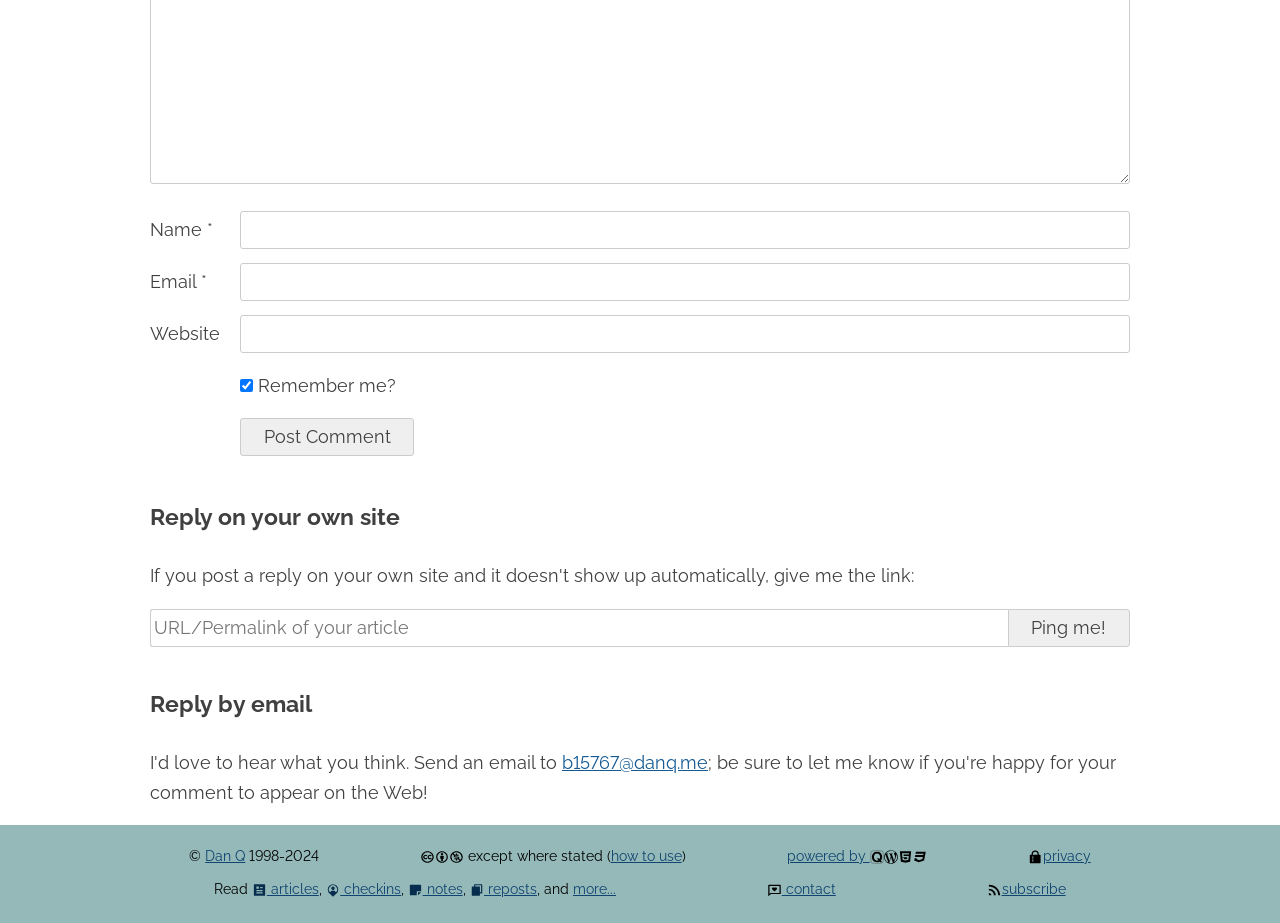What is the link to reply by email?
Look at the webpage screenshot and answer the question with a detailed explanation.

The link to reply by email is indicated by the link element with OCR text 'b15767@danq.me' and bounding box coordinates [0.439, 0.815, 0.553, 0.837]. This link is located under the heading 'Reply by email'.